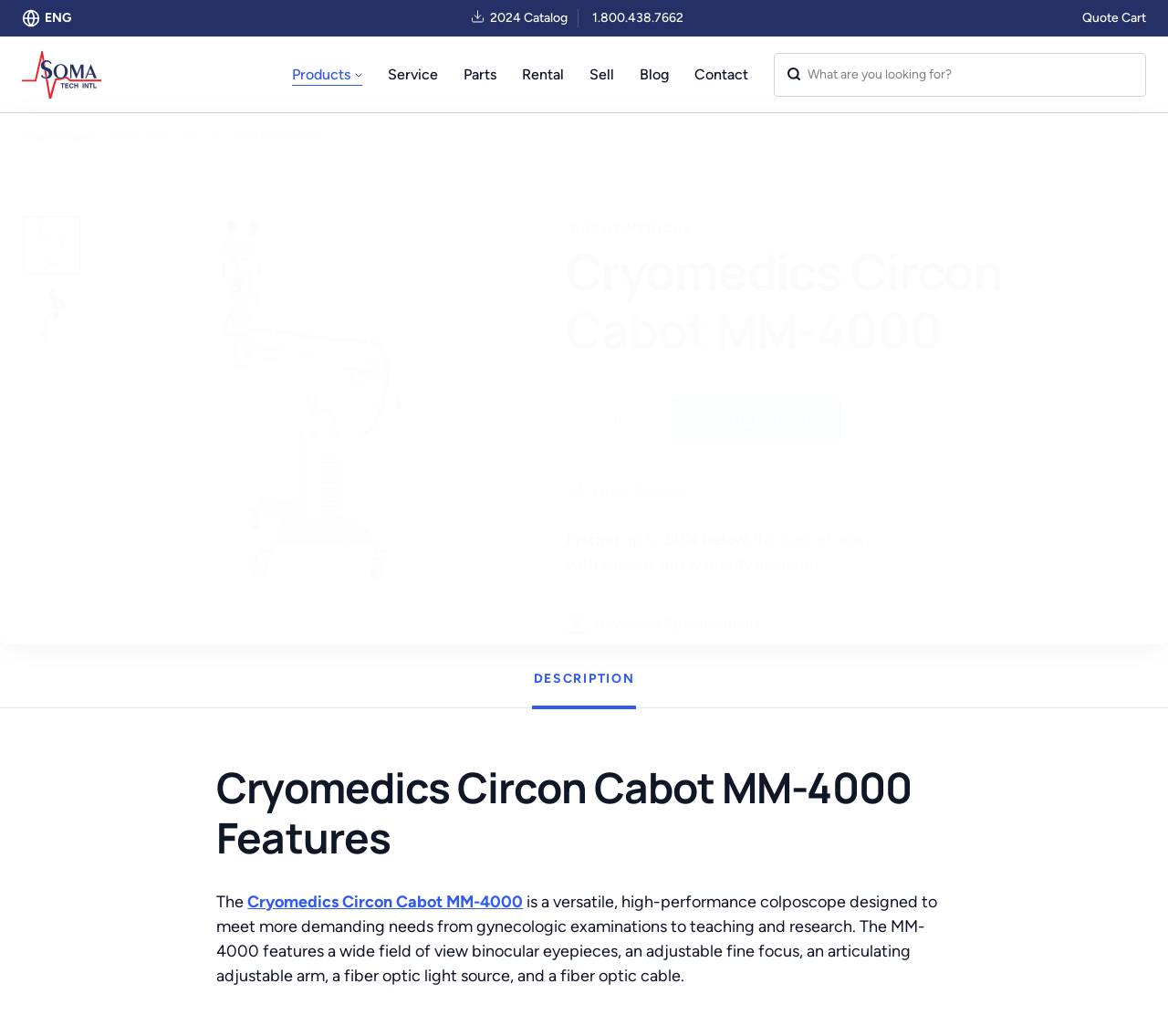How many product categories are listed on the webpage?
Look at the image and answer the question using a single word or phrase.

Over 50